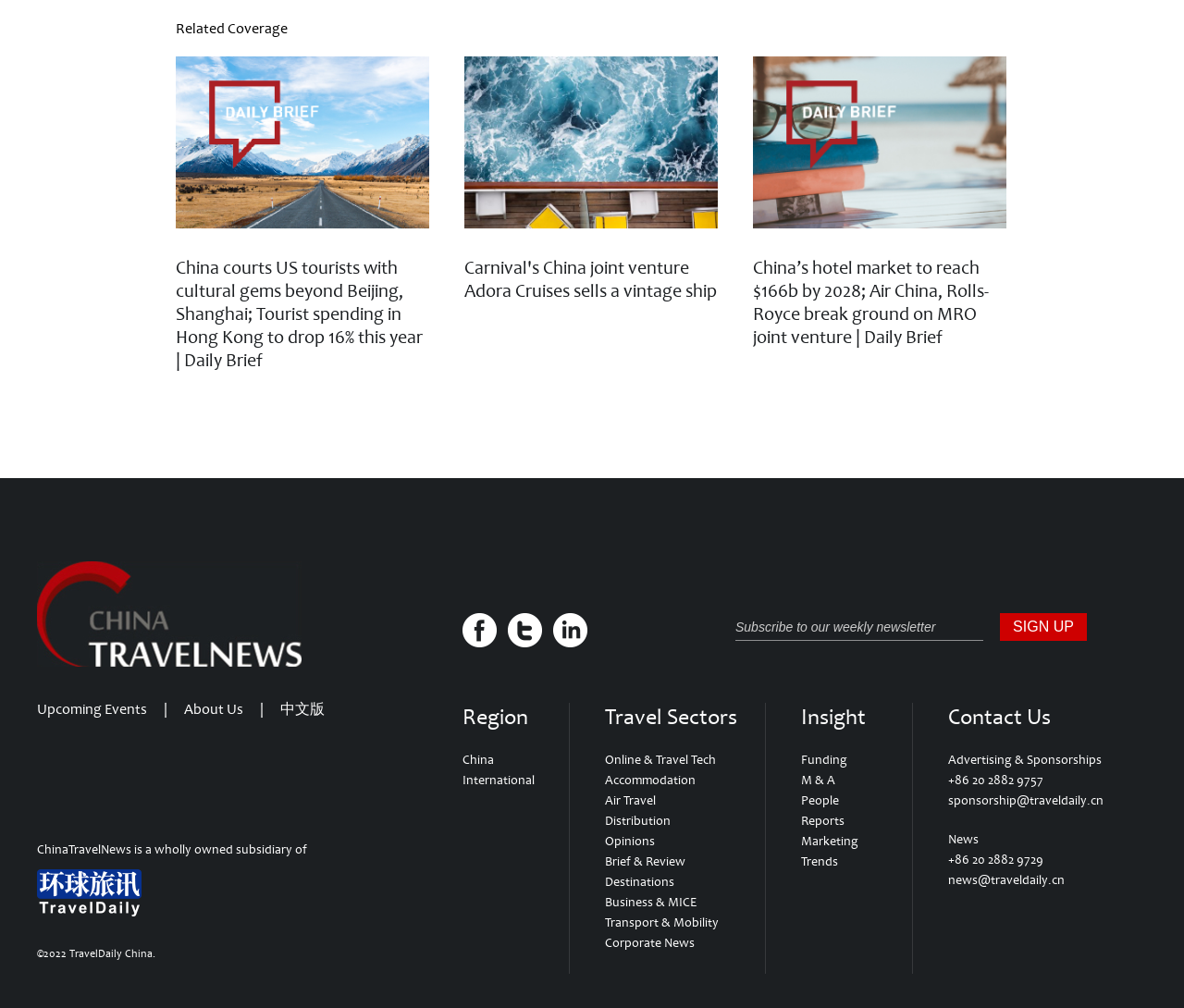Please respond in a single word or phrase: 
What is the main topic of this webpage?

Travel news